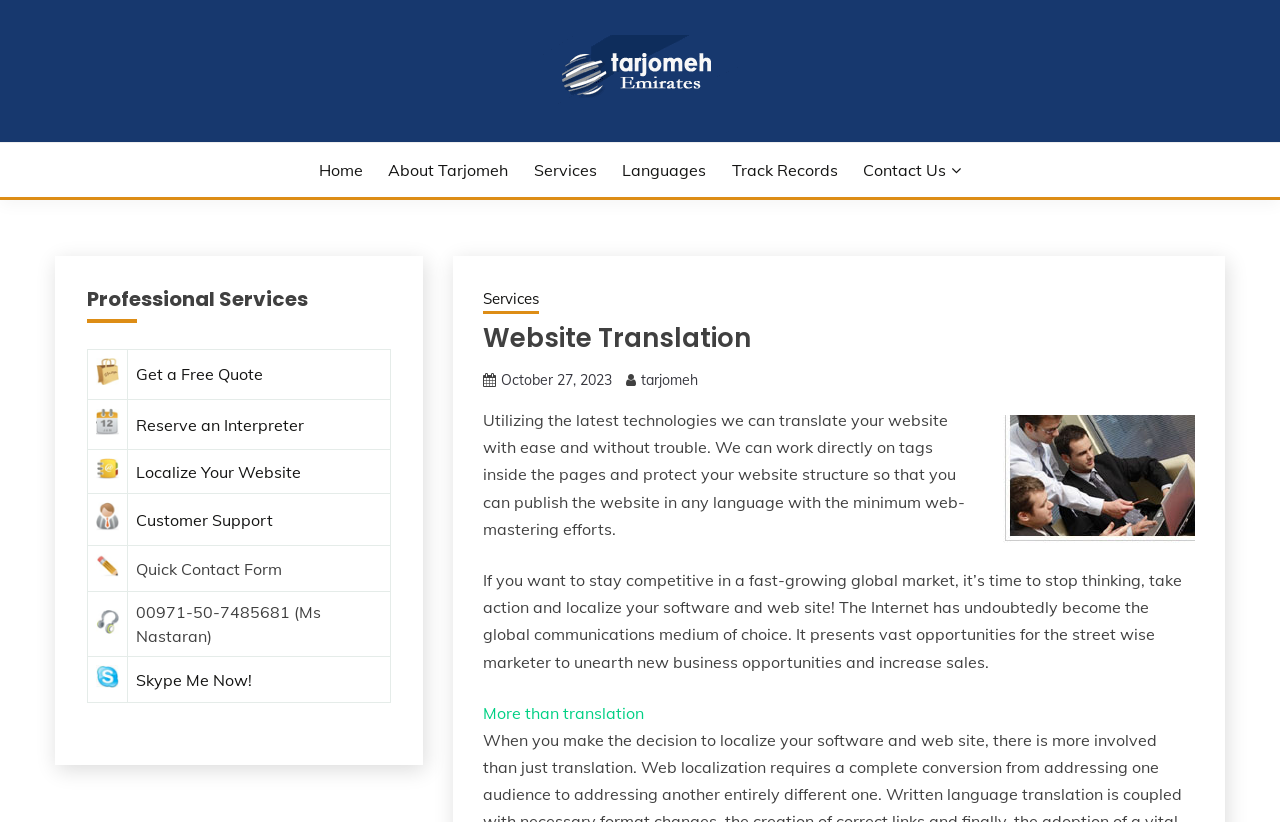What is the benefit of using the company's website translation service?
Please give a detailed and elaborate answer to the question.

The benefit of using the company's website translation service can be inferred from the text on the webpage, which states that 'We can translate your website with ease and without trouble.' This suggests that the company's service makes it easy for businesses to translate their websites without encountering difficulties.